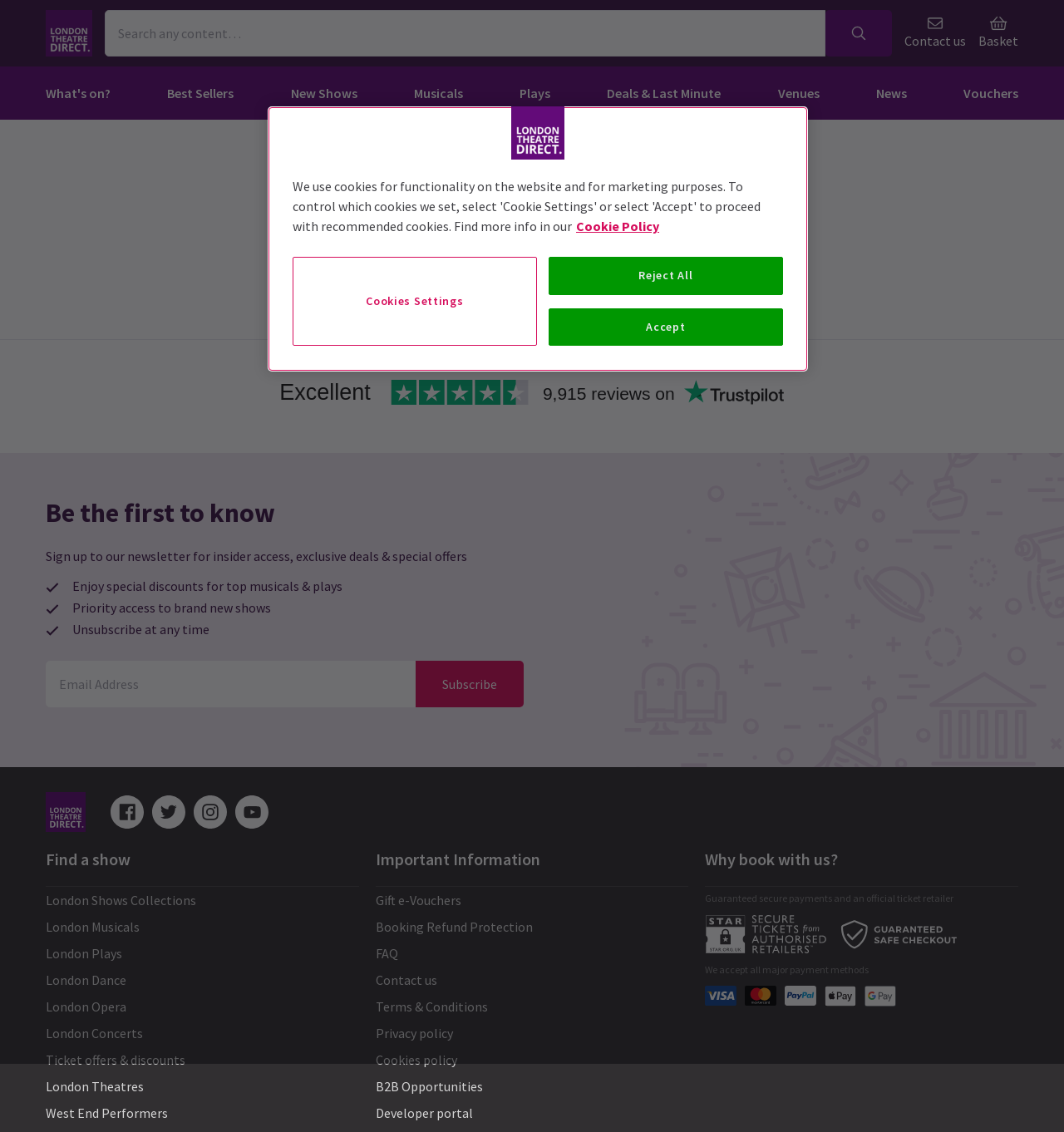What is the search box placeholder text?
Based on the screenshot, provide your answer in one word or phrase.

Search any content…